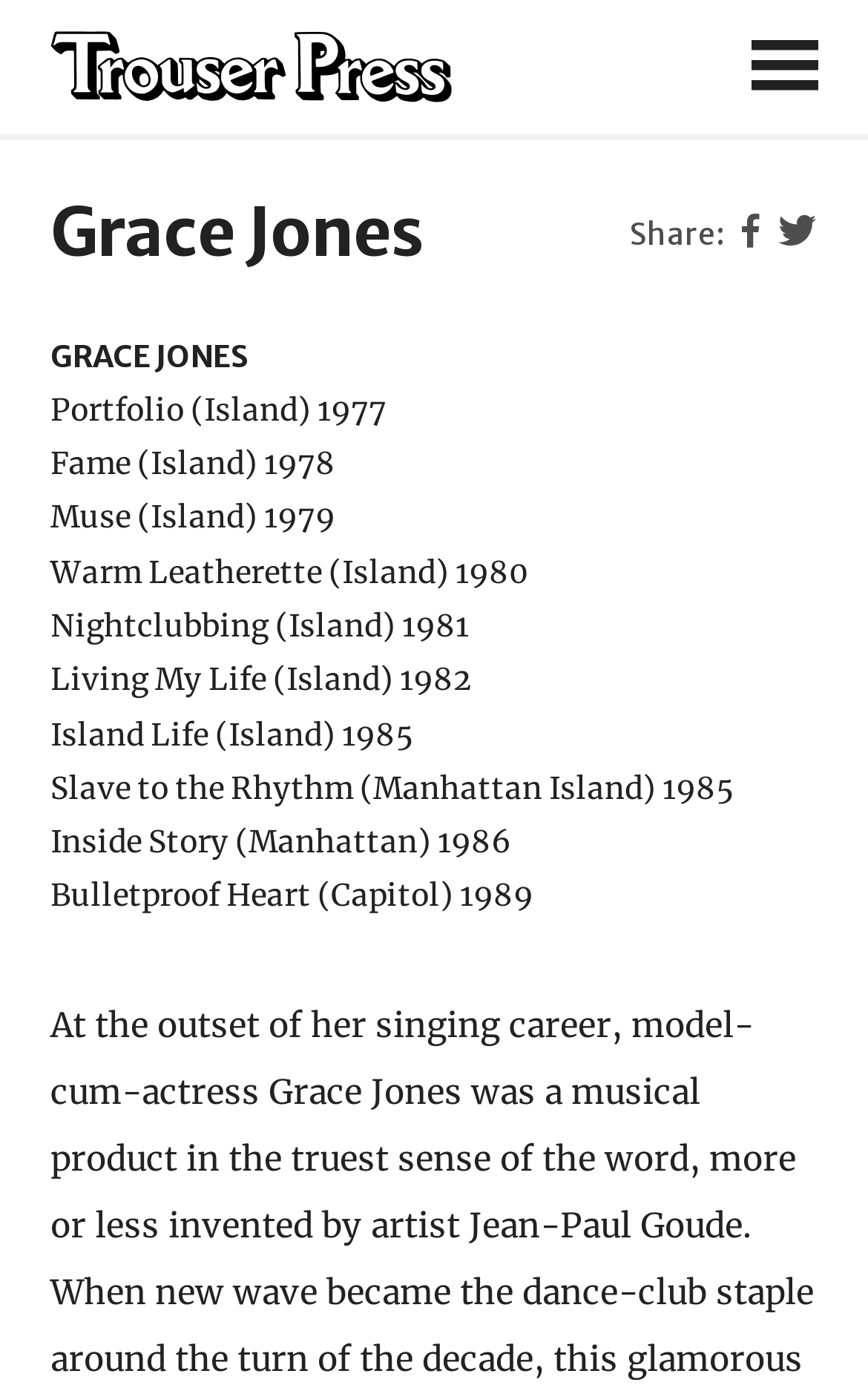Determine the bounding box coordinates in the format (top-left x, top-left y, bottom-right x, bottom-right y). Ensure all values are floating point numbers between 0 and 1. Identify the bounding box of the UI element described by: Facebook

[0.84, 0.148, 0.889, 0.191]